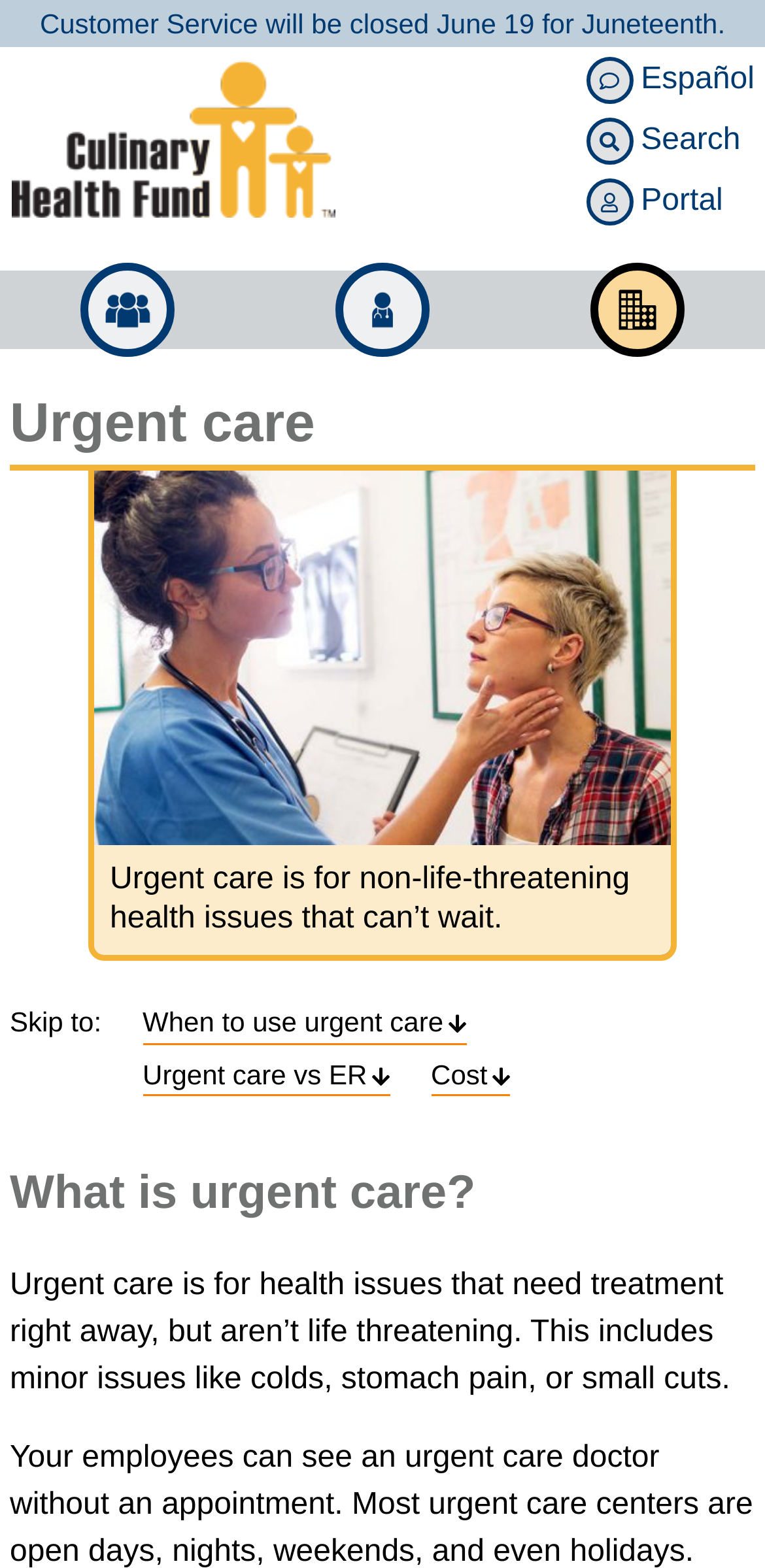Please find the bounding box coordinates of the section that needs to be clicked to achieve this instruction: "view Portal".

[0.766, 0.114, 0.945, 0.144]